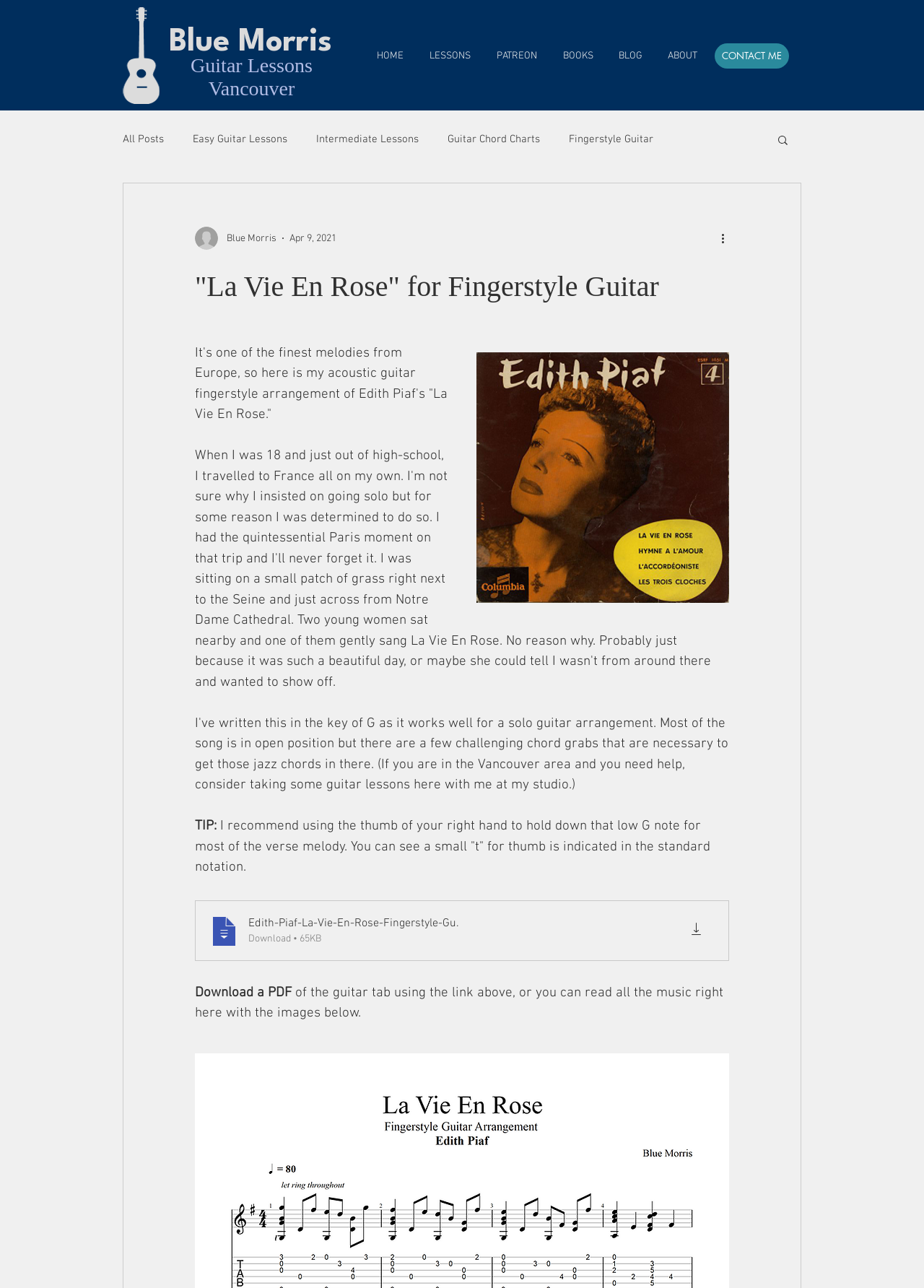Find the bounding box coordinates for the element described here: "GET IN TOUCH".

None